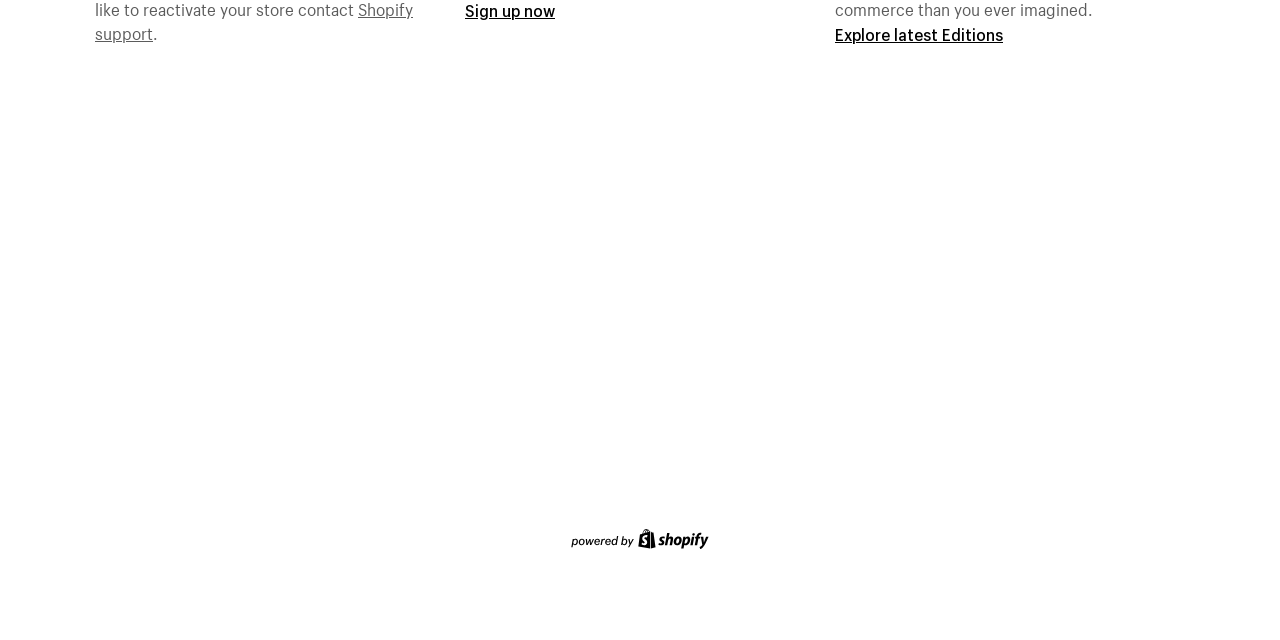Locate the bounding box coordinates of the UI element described by: "Explore latest Editions". The bounding box coordinates should consist of four float numbers between 0 and 1, i.e., [left, top, right, bottom].

[0.652, 0.037, 0.784, 0.07]